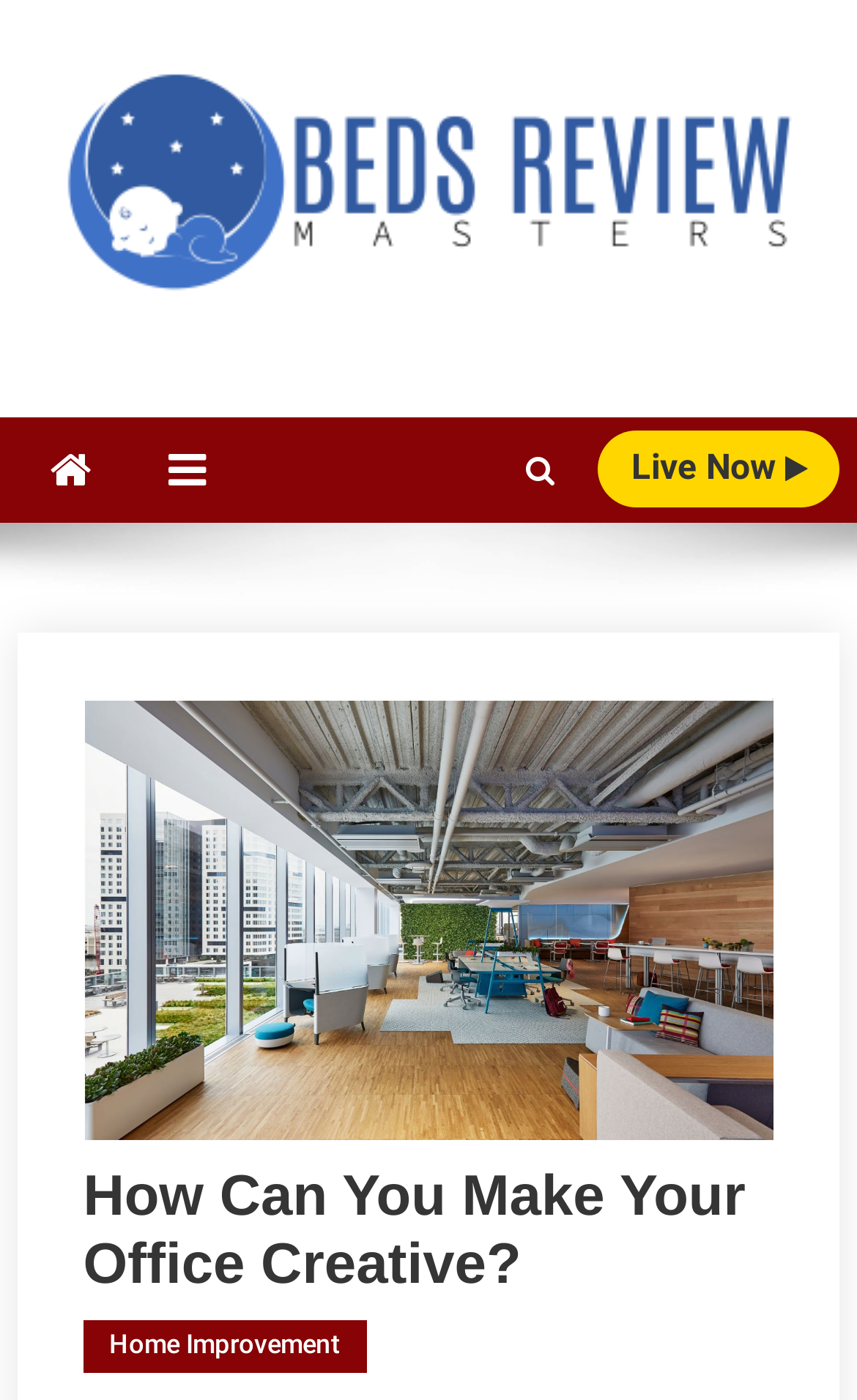Please give a one-word or short phrase response to the following question: 
What is the name of the website?

Beds Review Masters